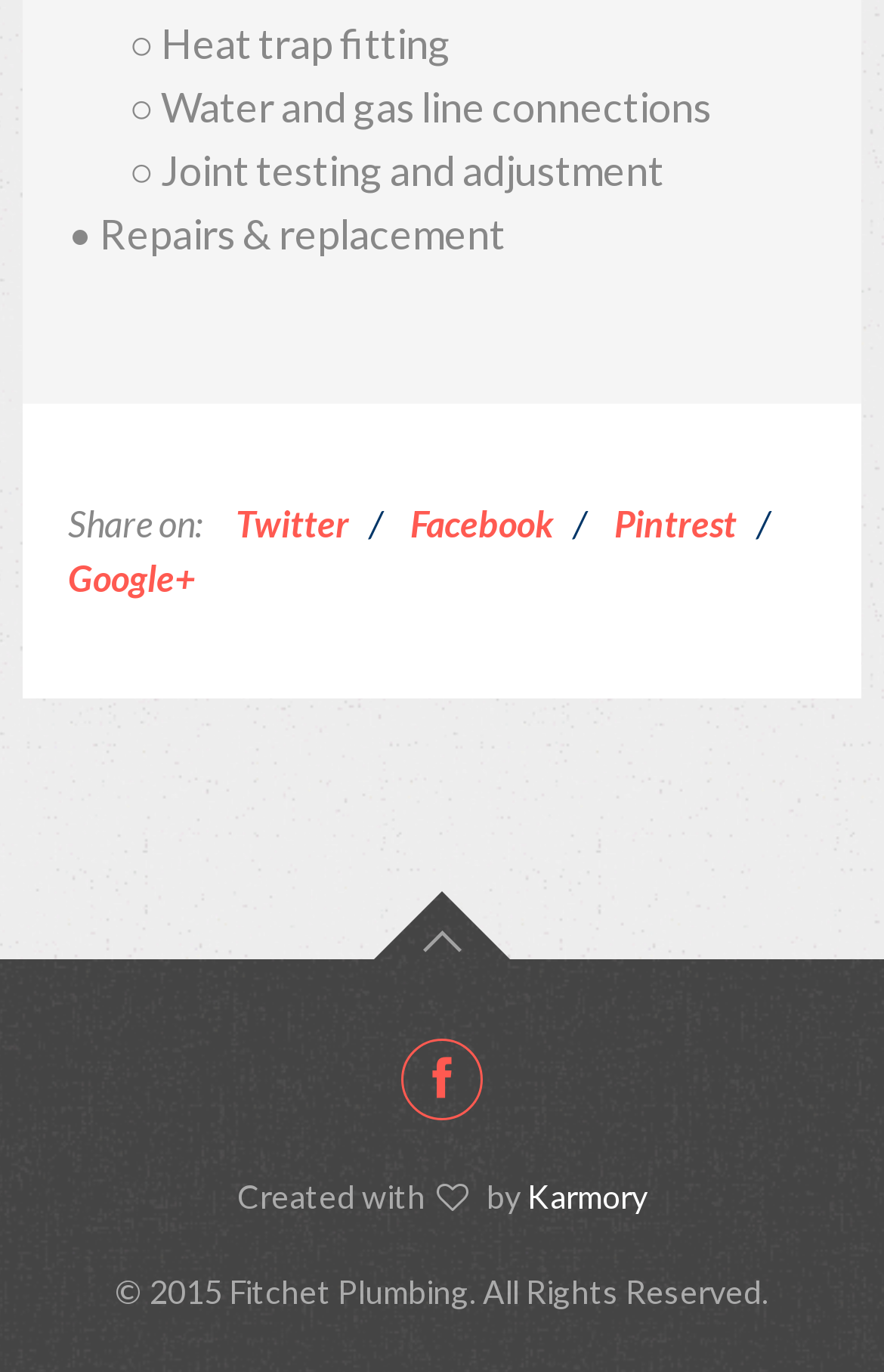Give a succinct answer to this question in a single word or phrase: 
What is the company name?

Fitchet Plumbing